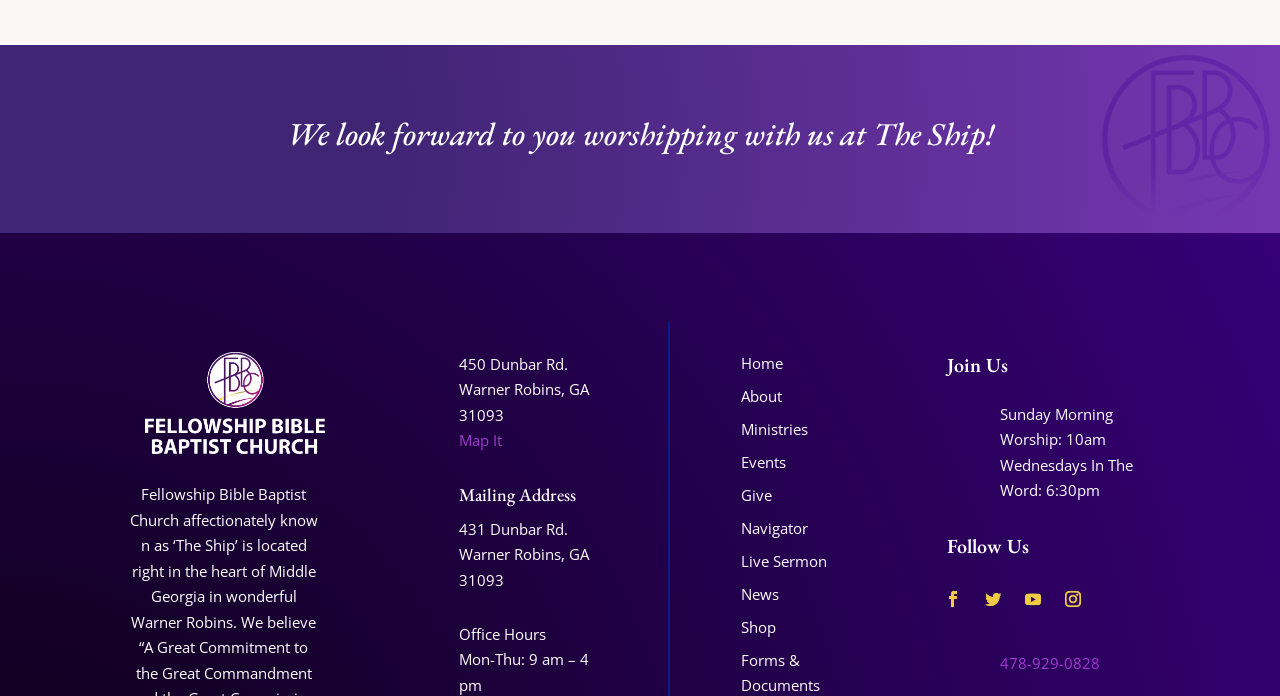What are the office hours of the church?
Using the image, respond with a single word or phrase.

Mon-Thu: 9 am – 4 pm